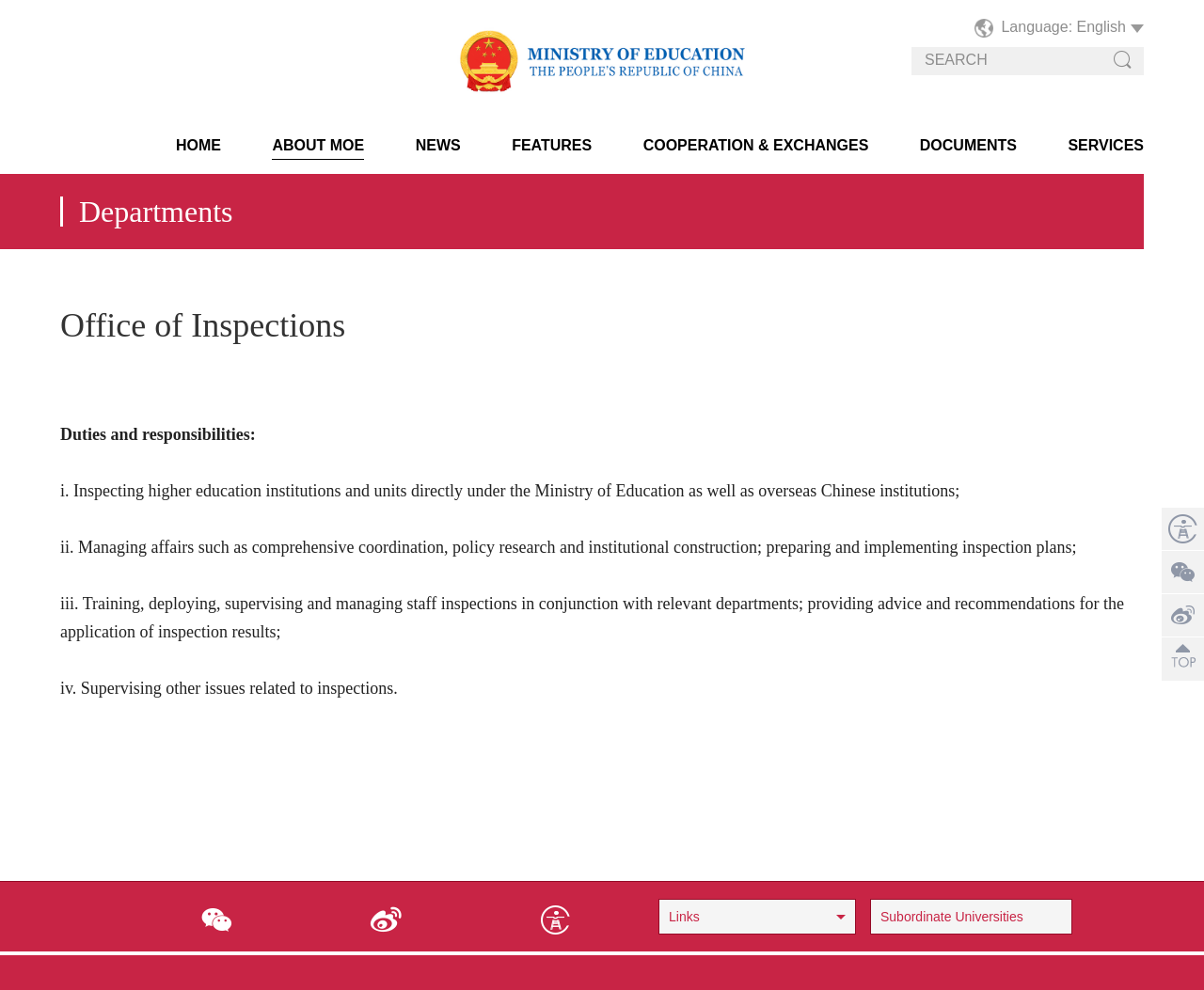Based on the element description HOME, identify the bounding box of the UI element in the given webpage screenshot. The coordinates should be in the format (top-left x, top-left y, bottom-right x, bottom-right y) and must be between 0 and 1.

[0.146, 0.139, 0.184, 0.155]